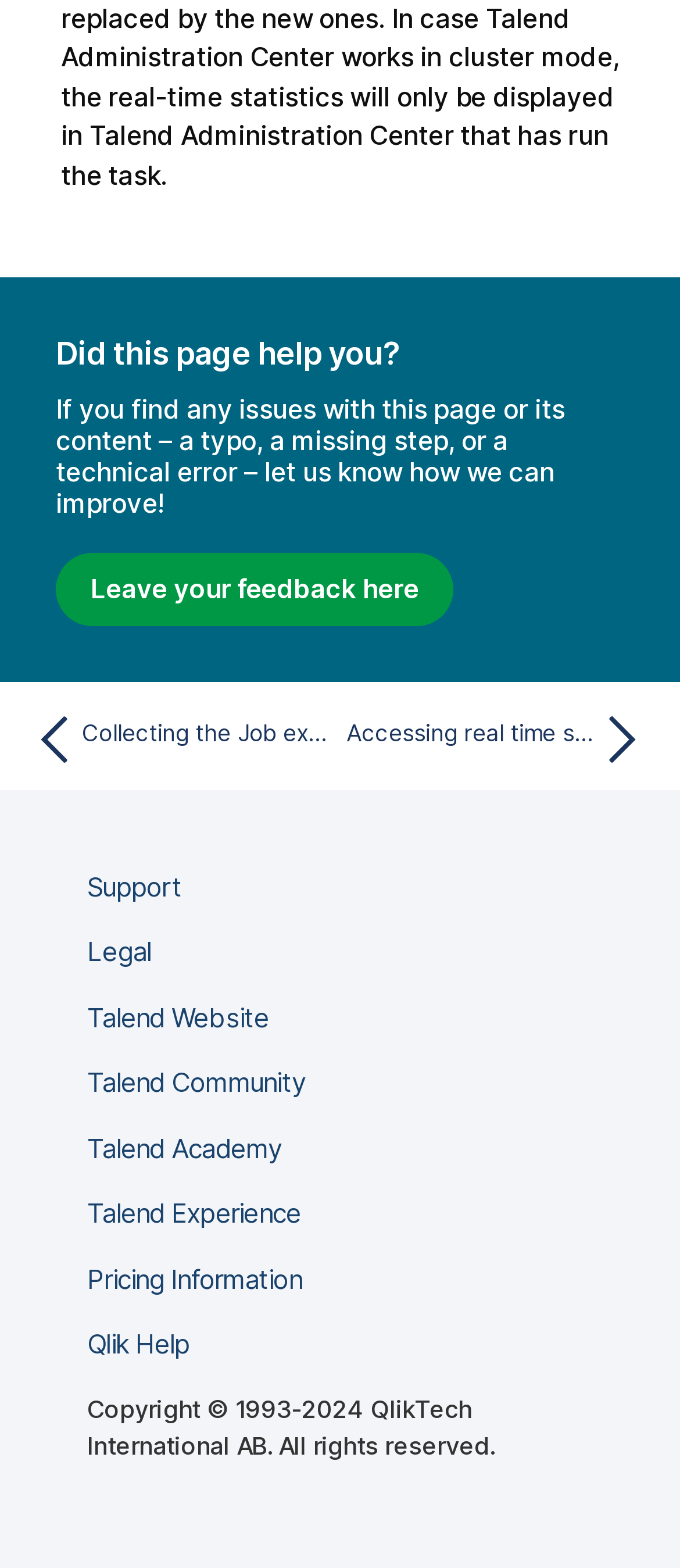Refer to the element description Pricing Information and identify the corresponding bounding box in the screenshot. Format the coordinates as (top-left x, top-left y, bottom-right x, bottom-right y) with values in the range of 0 to 1.

[0.128, 0.805, 0.444, 0.826]